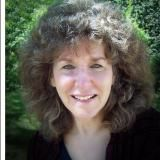Formulate a detailed description of the image content.

The image features a woman with long, curly hair, smiling warmly at the camera. She appears to be outside, surrounded by lush greenery, which adds a vibrant backdrop to the scene. The context of the image relates to Harlene Miller, a bankruptcy lawyer based in Irvine, California. Known for her expertise in legal matters, she is licensed to practice in California and offers professional services that include guidance on bankruptcy issues. Her approachable demeanor suggests a compassionate approach to her work, resonating well with those seeking advice in challenging financial situations.